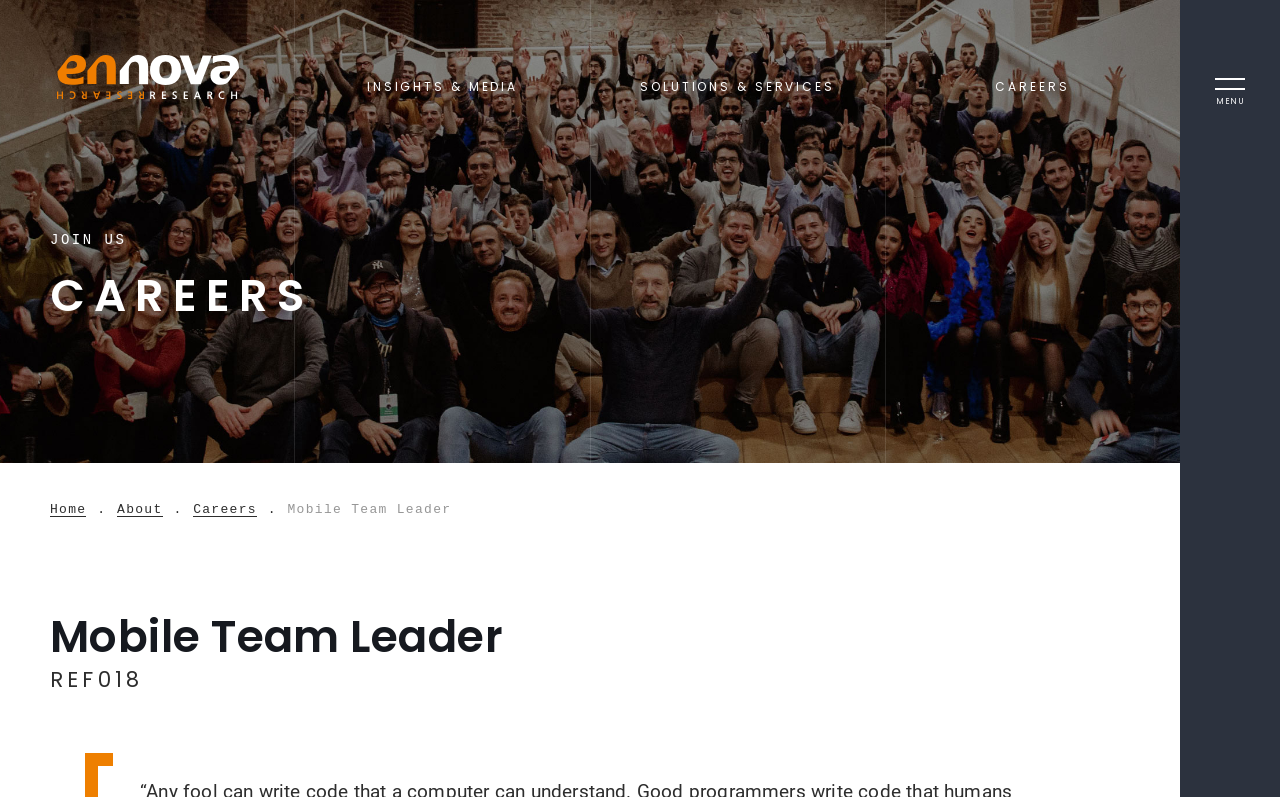Predict the bounding box for the UI component with the following description: "About".

[0.092, 0.631, 0.127, 0.647]